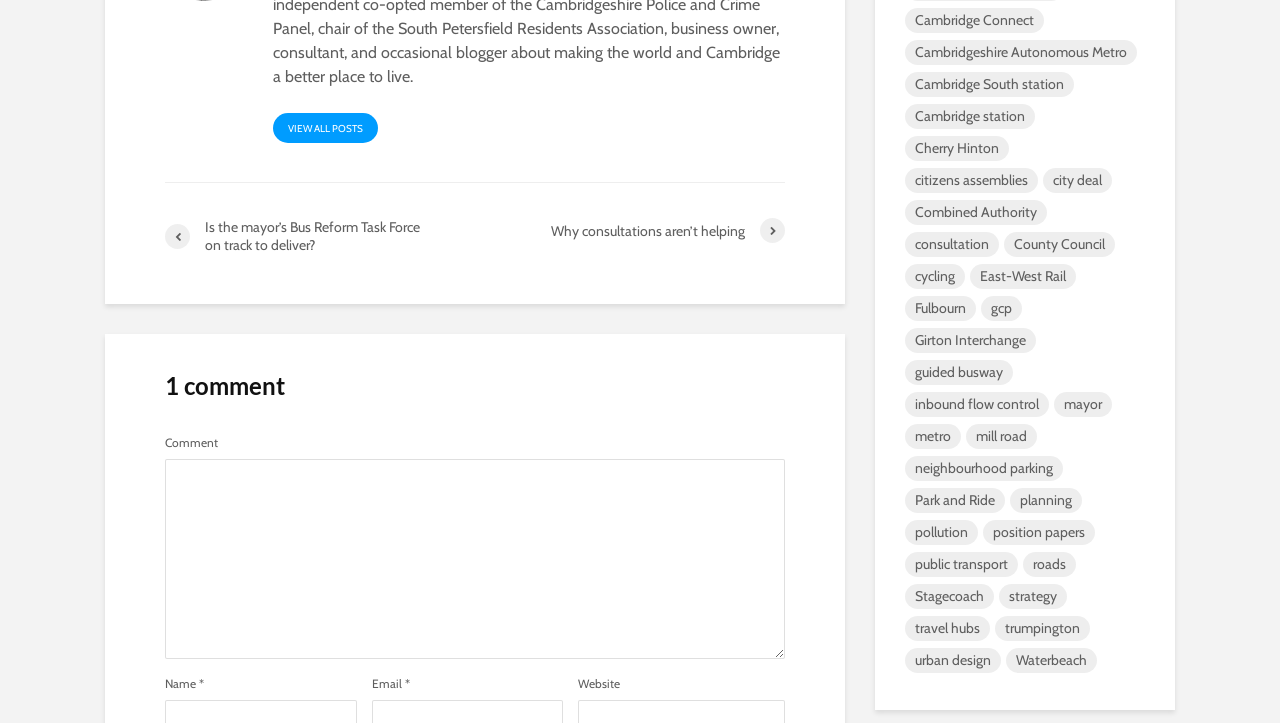Find the bounding box coordinates of the element to click in order to complete this instruction: "Leave a comment". The bounding box coordinates must be four float numbers between 0 and 1, denoted as [left, top, right, bottom].

[0.129, 0.634, 0.613, 0.911]